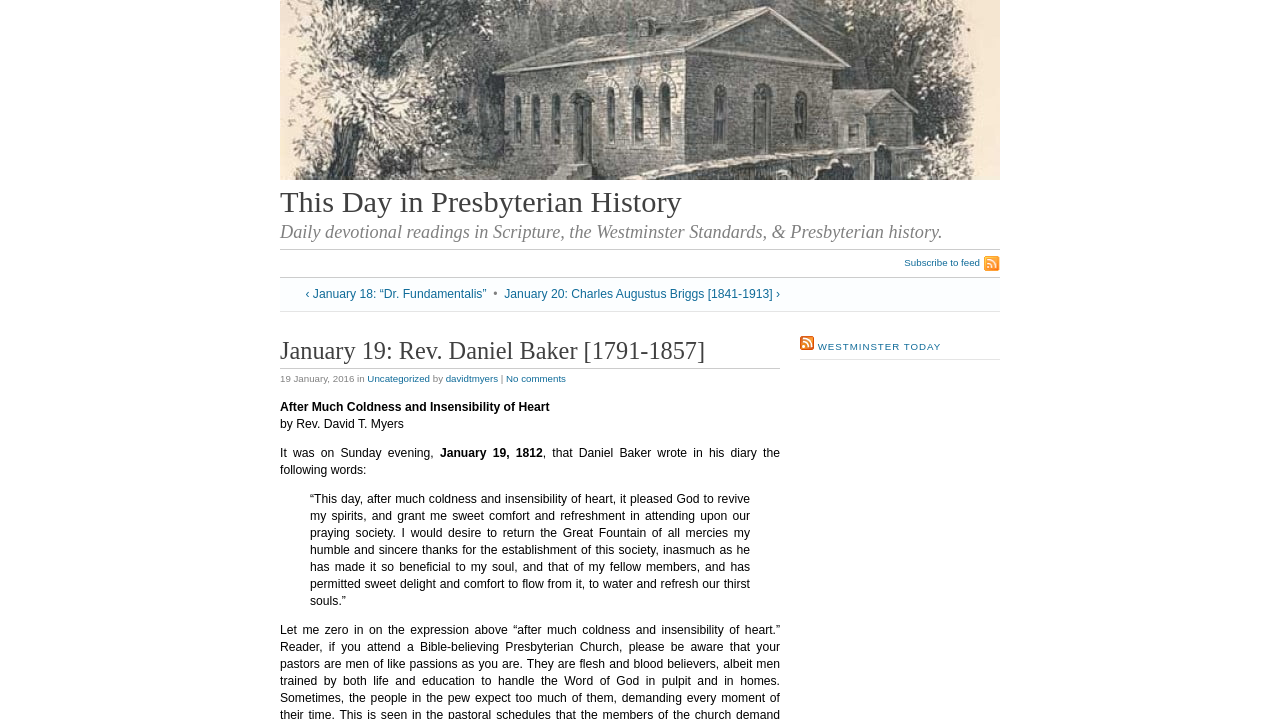Please specify the bounding box coordinates of the clickable section necessary to execute the following command: "Read previous day's devotional".

[0.239, 0.4, 0.38, 0.419]